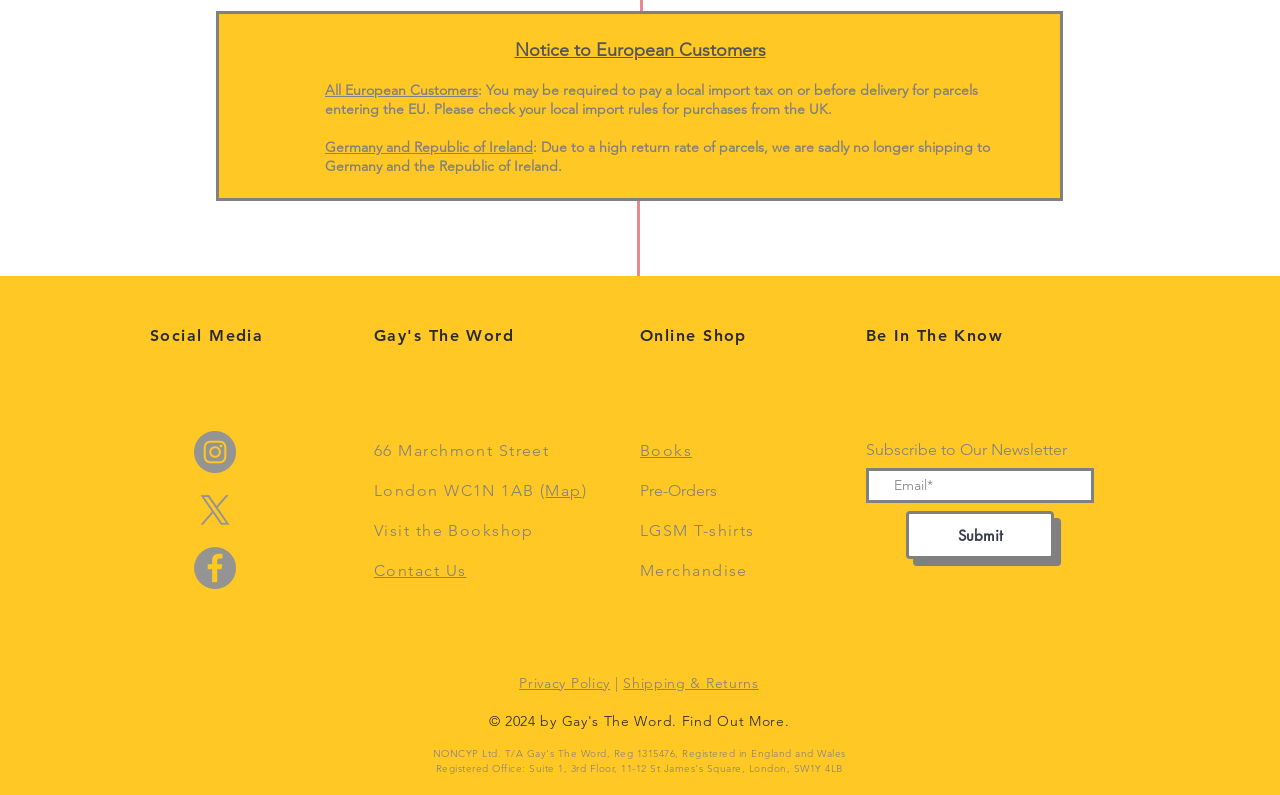Provide a short answer to the following question with just one word or phrase: What is the notice for European customers?

Local import tax